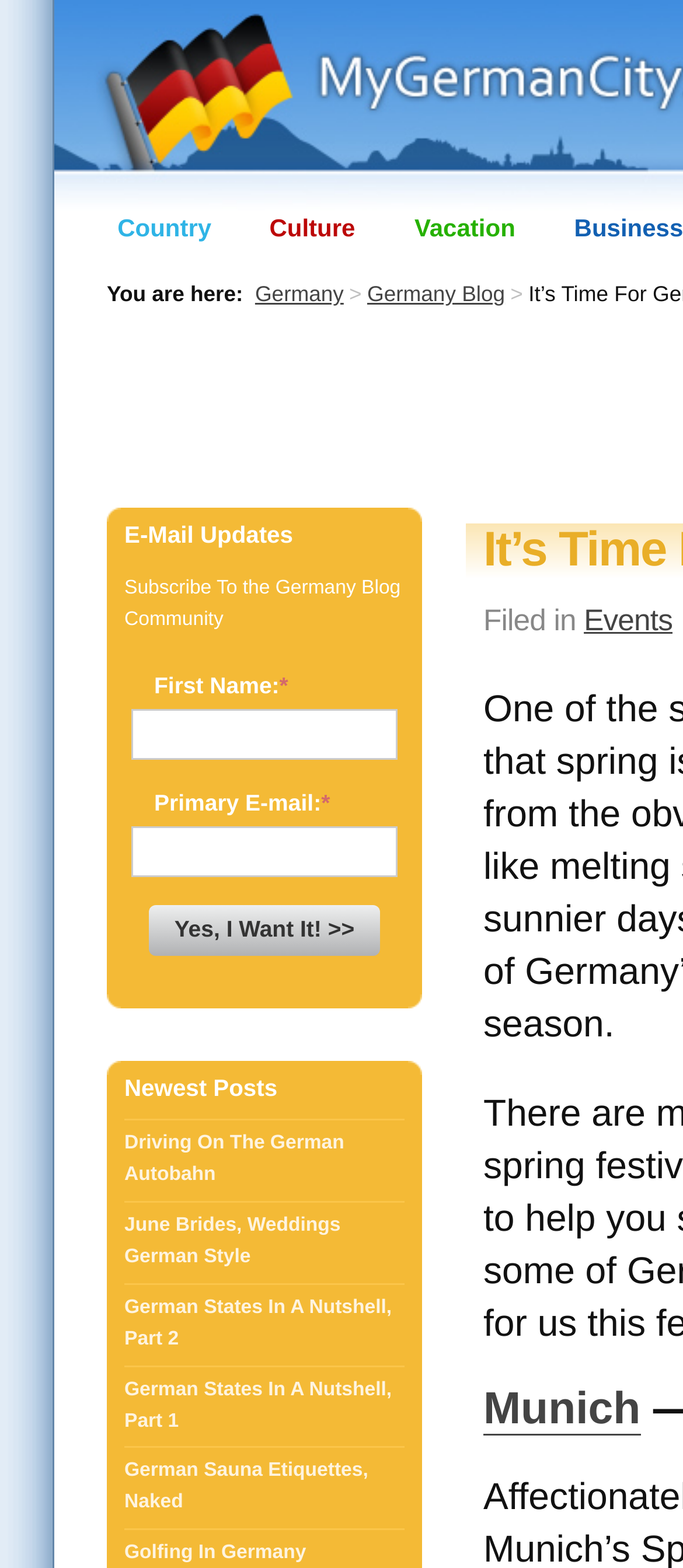Using the information shown in the image, answer the question with as much detail as possible: What is the navigation path to reach the current page?

The navigation path to reach the current page is 'Germany' > 'Germany Blog', as indicated by the breadcrumbs 'You are here: Germany > Germany Blog'.